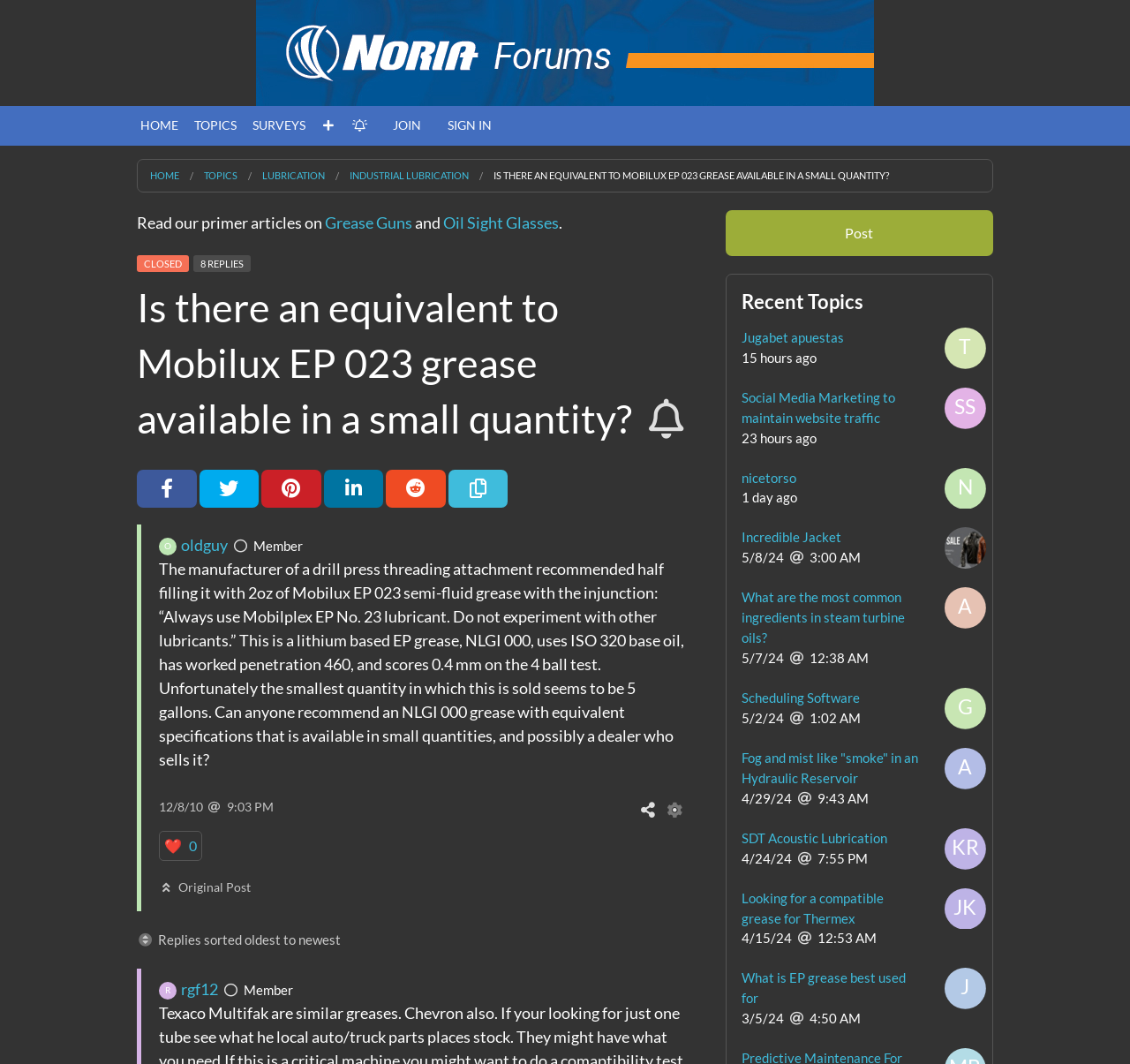Explain the webpage's design and content in an elaborate manner.

This webpage appears to be a forum discussion page, specifically a topic page on a lubrication and oil analysis forum. At the top of the page, there is a header section with a logo and several links, including "HOME", "TOPICS", "DIRECTORY", and "ALL TOPICS". Below the header, there is a breadcrumb navigation menu with links to "Home", "Topics", and "Lubrication".

The main content of the page is a discussion topic titled "Is there an equivalent to Mobilux EP 023 grease available in a small quantity?" with 8 replies. The topic description is a long paragraph discussing the specifications of Mobilux EP 023 semi-fluid grease and the need for a similar product available in small quantities.

Below the topic description, there are several buttons to share the topic on various social media platforms, including Facebook, Twitter, Pinterest, LinkedIn, and Reddit, as well as a button to copy the link to the topic.

The discussion section of the page shows the original post by a user named "oldguy" with a timestamp of December 8, 2010, at 9:03 PM. The post includes a detailed description of the Mobilux EP 023 grease and the need for a similar product. Below the original post, there are links to share, manage, and like the post.

There are several images on the page, including a logo for the forum, social media sharing icons, and a user avatar for "oldguy". The page also has several links to other topics and sections of the forum, including "Industrial Lubrication", "Condition Monitoring and Predictive Maintenance", and "Photo Album".